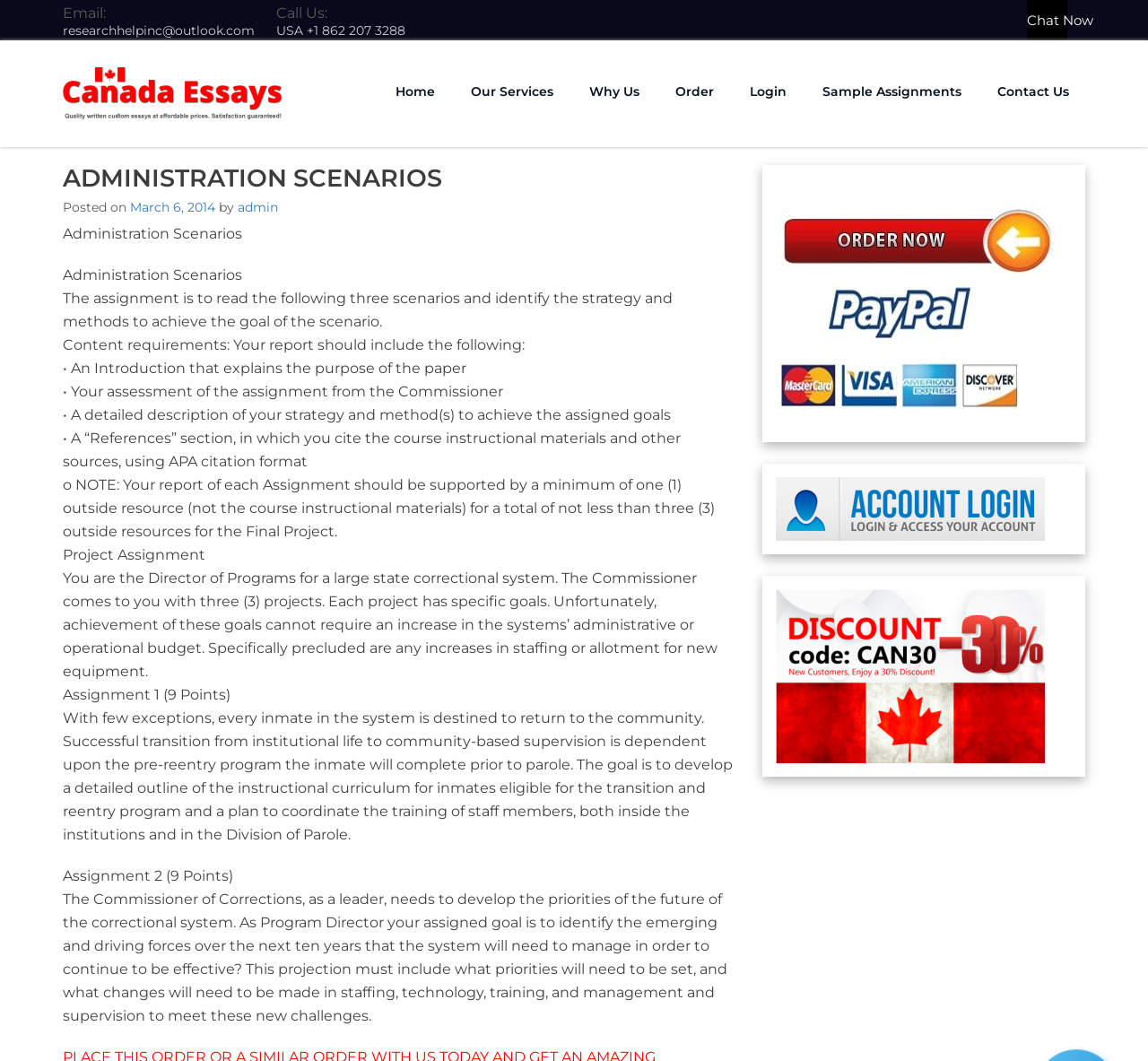How many outside resources are required for the Final Project?
Answer the question with a detailed explanation, including all necessary information.

According to the instructions, each assignment should be supported by a minimum of one outside resource, and since there are three assignments, the total number of outside resources required for the Final Project is at least three.